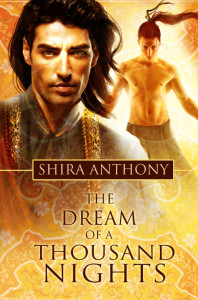What is the theme of the book?
Answer with a single word or phrase by referring to the visual content.

Fantasy and adventure